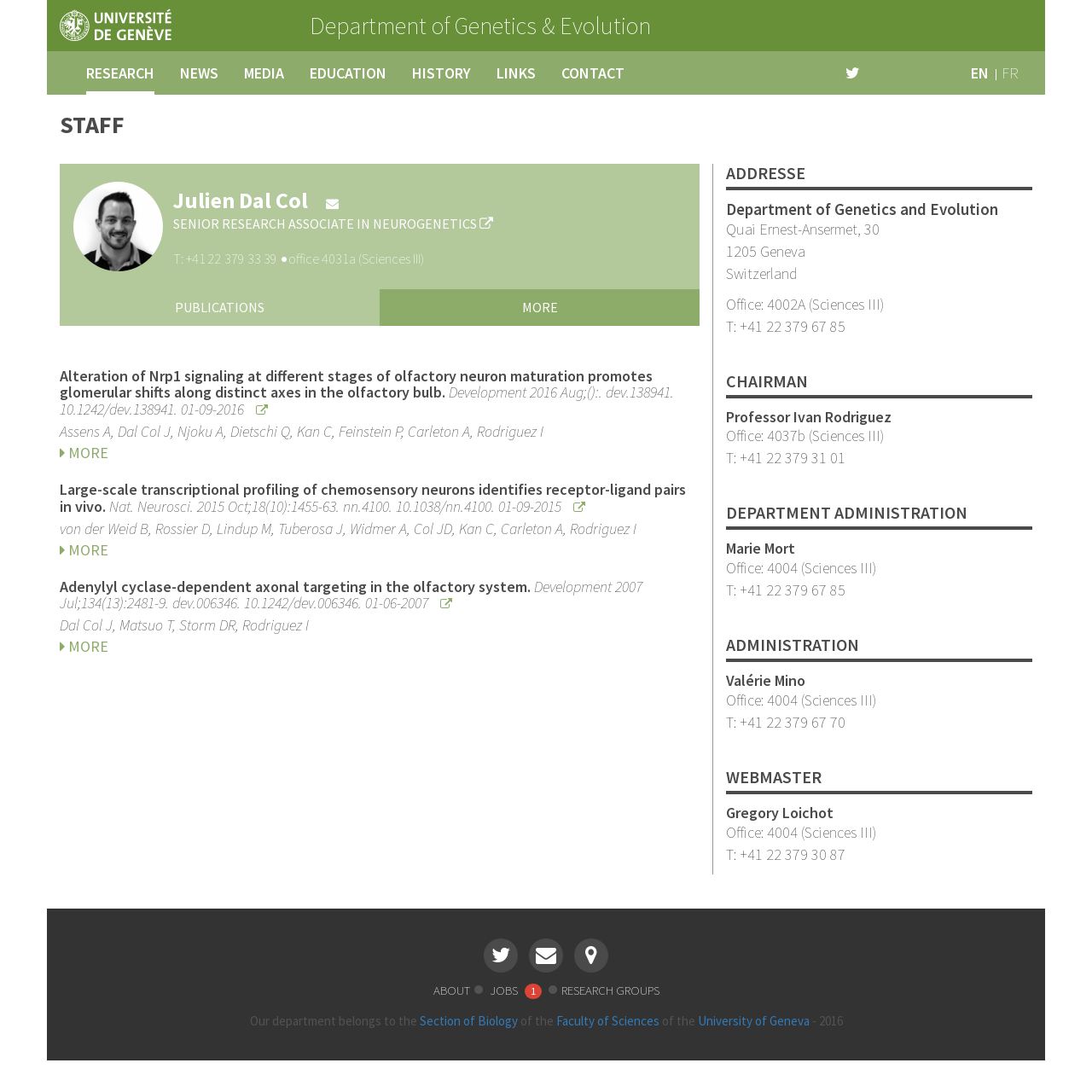Locate the bounding box coordinates of the clickable element to fulfill the following instruction: "Visit the 'Department of Genetics and Evolution' website". Provide the coordinates as four float numbers between 0 and 1 in the format [left, top, right, bottom].

[0.283, 0.009, 0.596, 0.038]